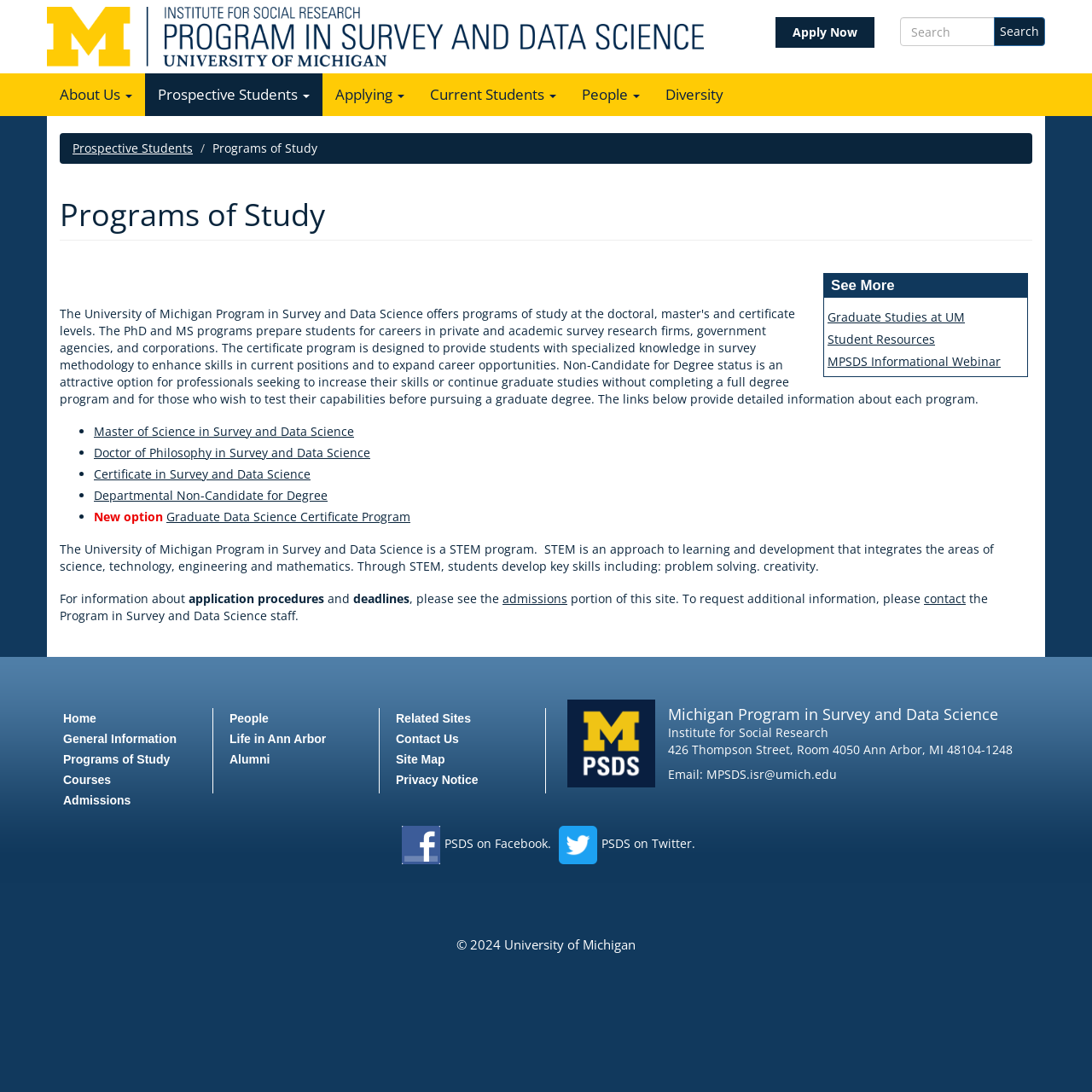Bounding box coordinates are specified in the format (top-left x, top-left y, bottom-right x, bottom-right y). All values are floating point numbers bounded between 0 and 1. Please provide the bounding box coordinate of the region this sentence describes: Search

[0.91, 0.016, 0.957, 0.042]